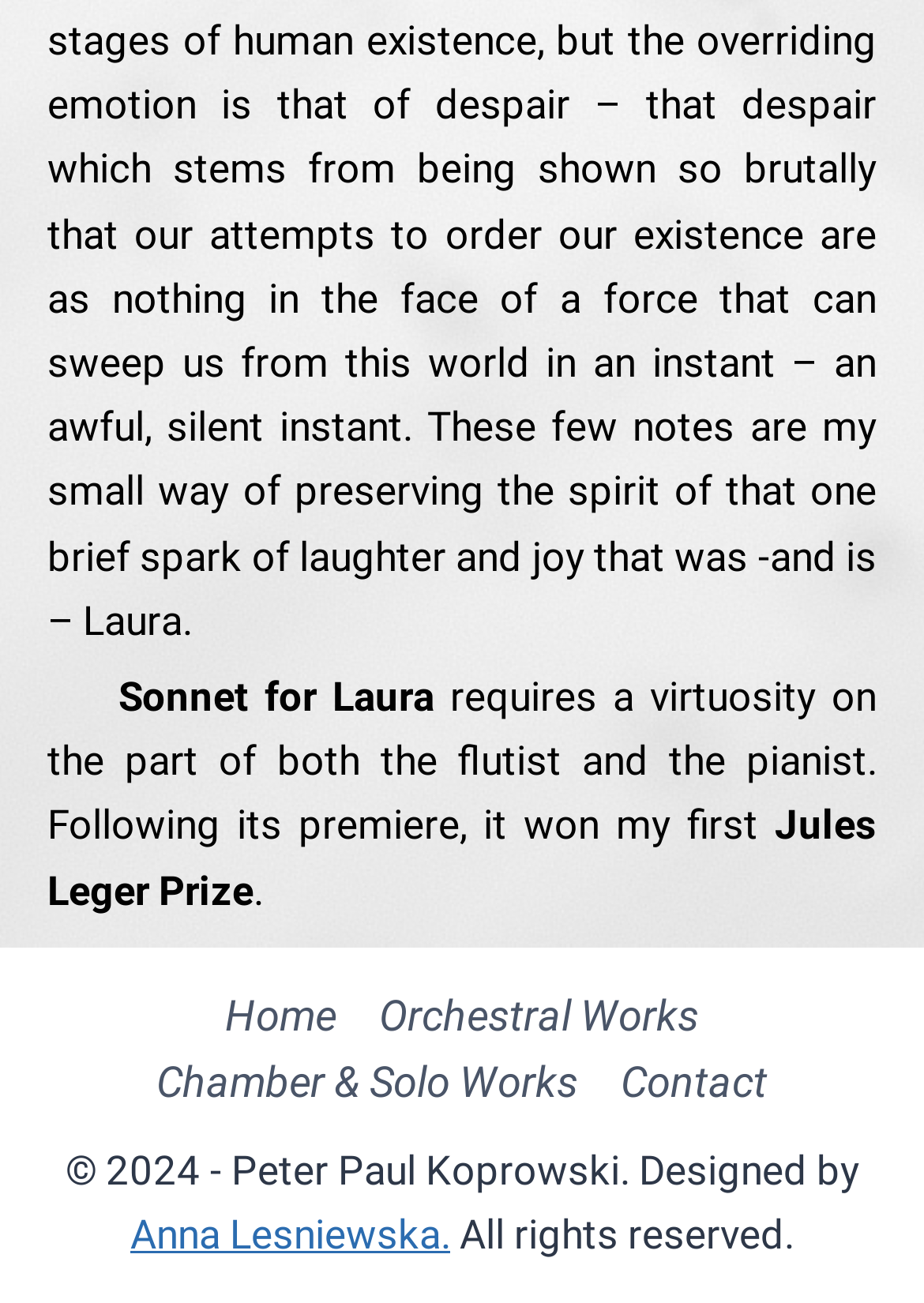Use a single word or phrase to answer the question:
What year is the copyright for?

2024